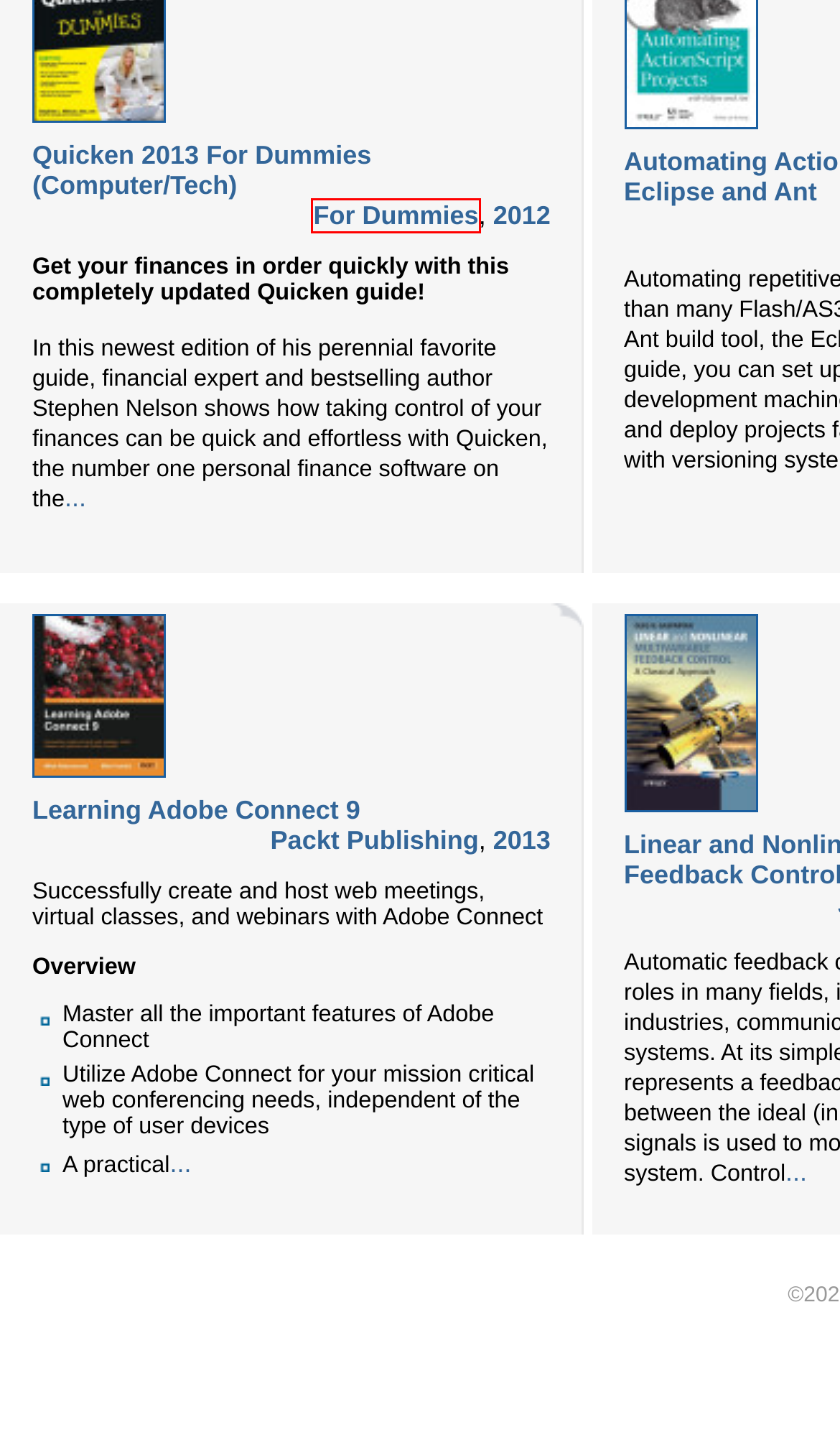Look at the given screenshot of a webpage with a red rectangle bounding box around a UI element. Pick the description that best matches the new webpage after clicking the element highlighted. The descriptions are:
A. Quicken 2013 For Dummies (Computer/Tech)
B. Learn IT - For Dummies - Page 96
C. Learn IT - 2013
D. Learning Adobe Connect 9
E. Linear and Nonlinear Multivariable Feedback Control: A Classical Approach
F. Learn IT - 2012
G. Automating ActionScript Projects with Eclipse and Ant
H. Learn IT - Packt Publishing - Page 218

B